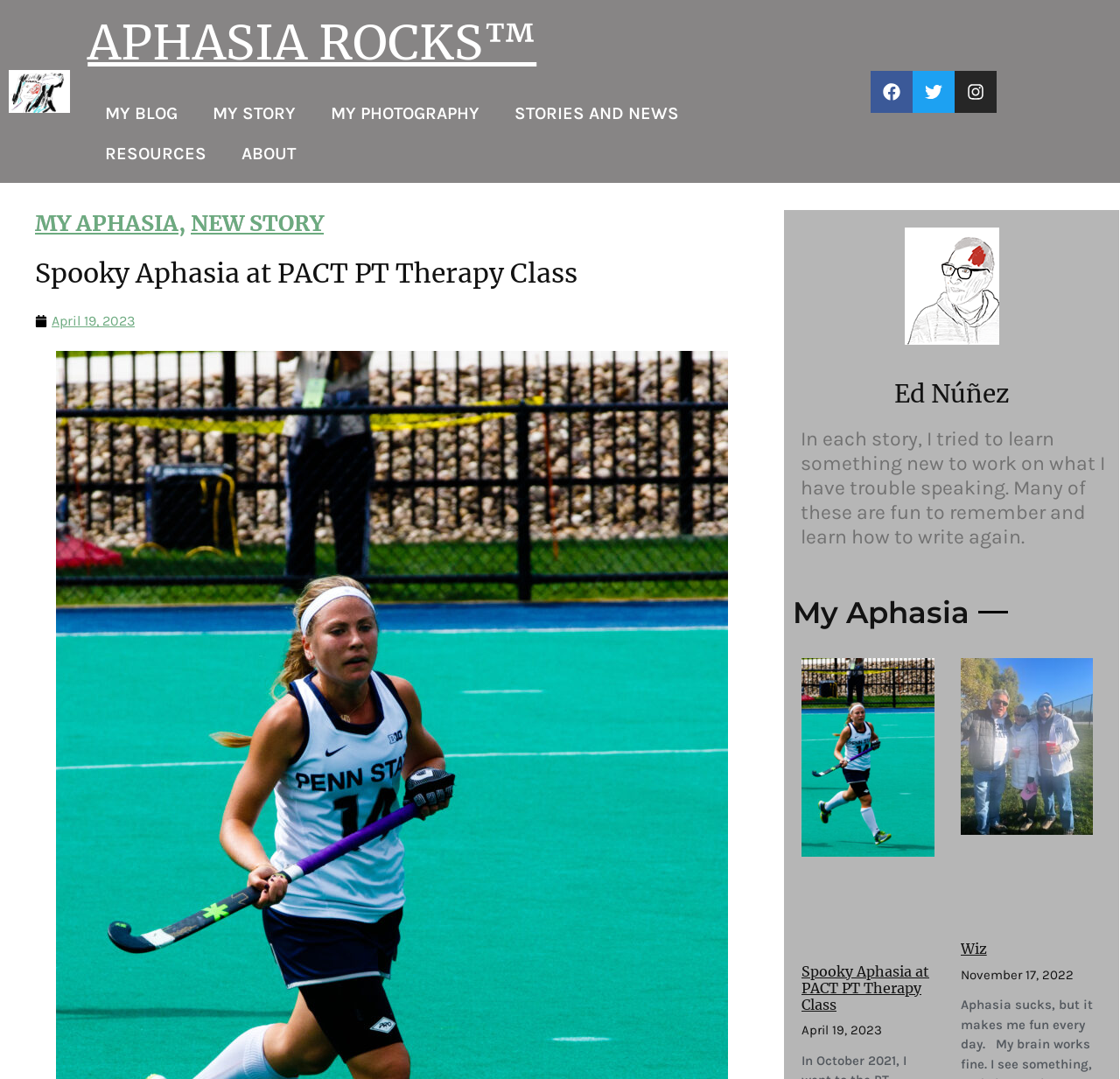Answer the question below using just one word or a short phrase: 
How many social media links are there?

3